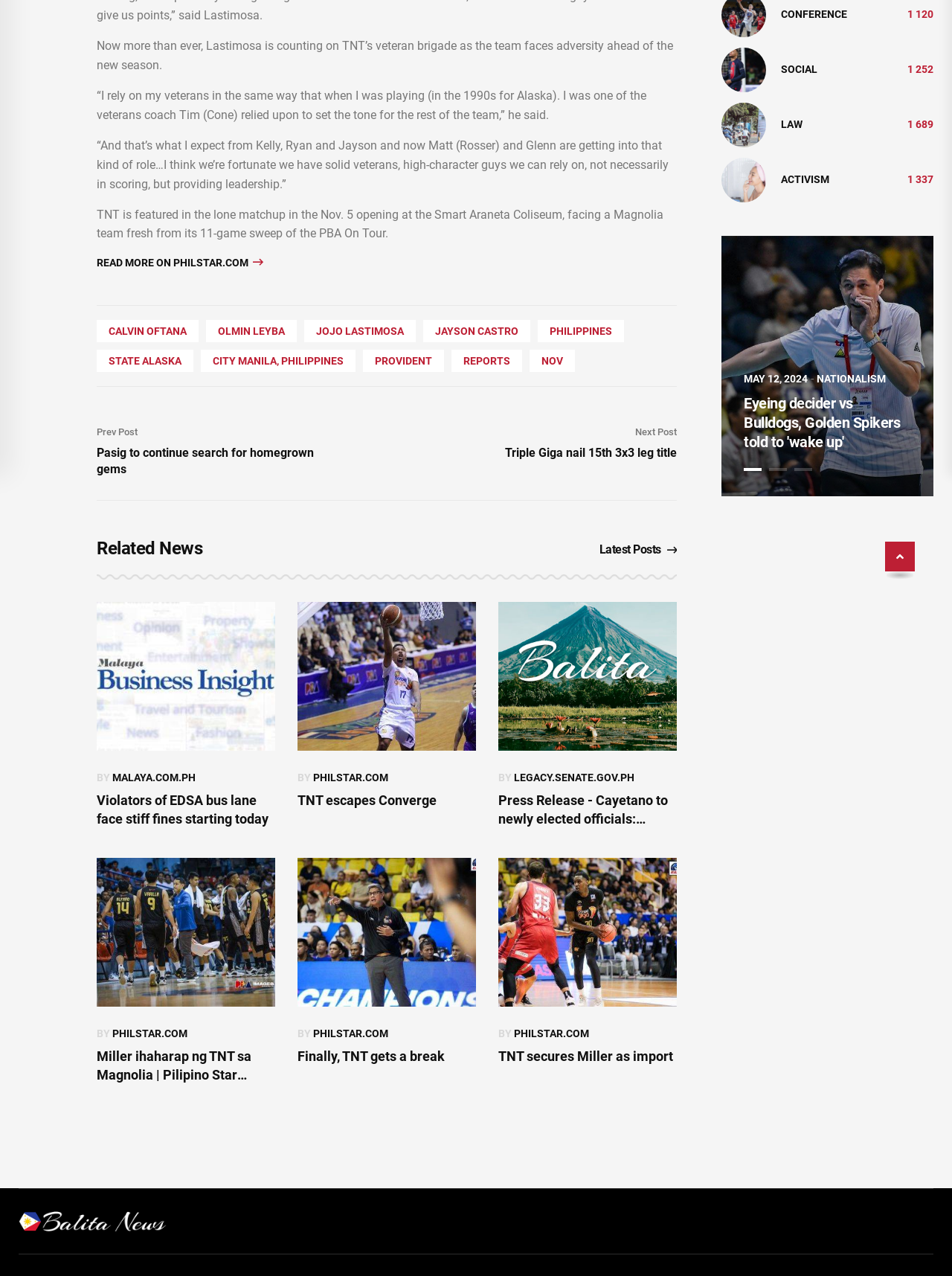Identify the bounding box coordinates for the UI element that matches this description: "city Manila, Philippines".

[0.211, 0.274, 0.373, 0.292]